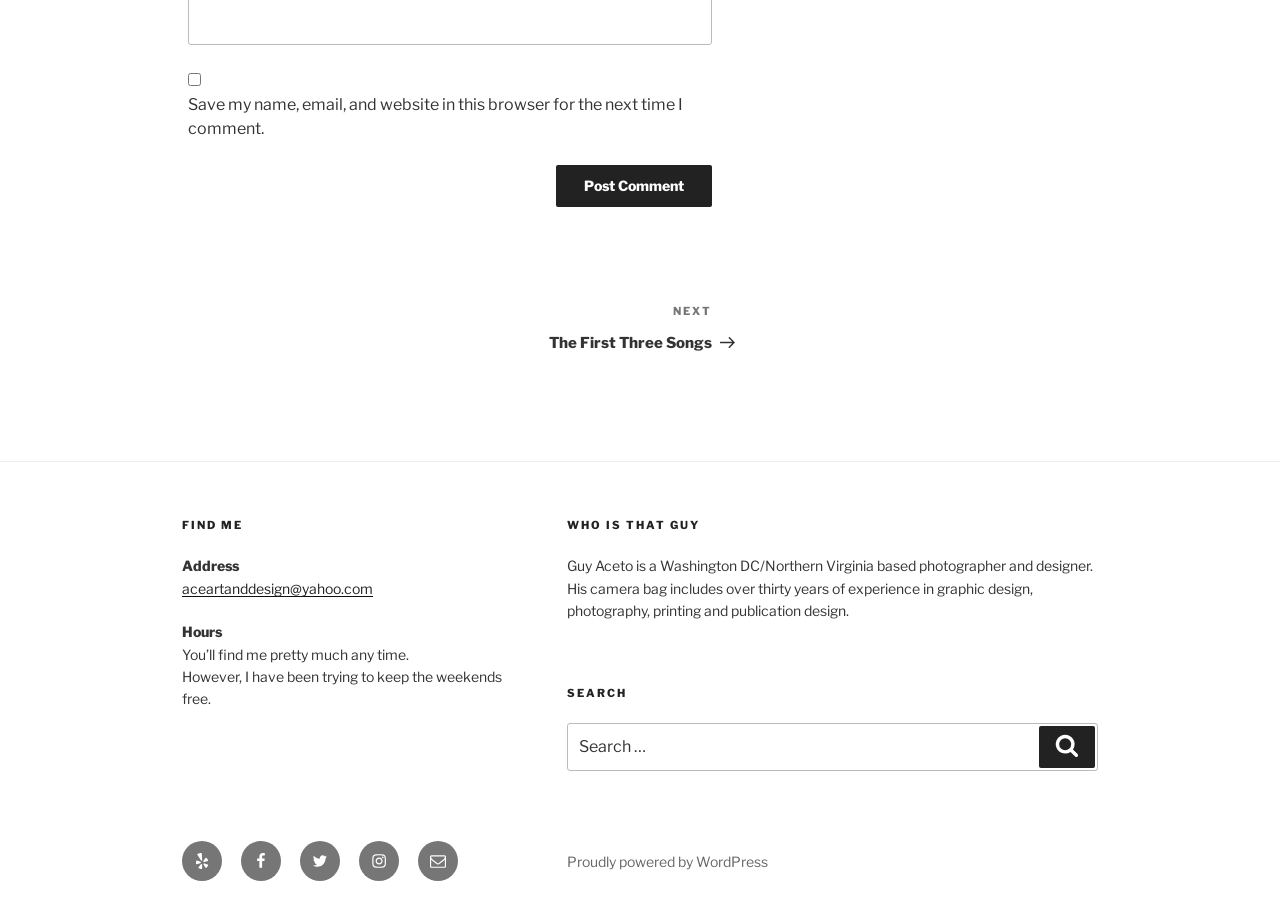Please answer the following question using a single word or phrase: 
What is the platform powering the website?

WordPress